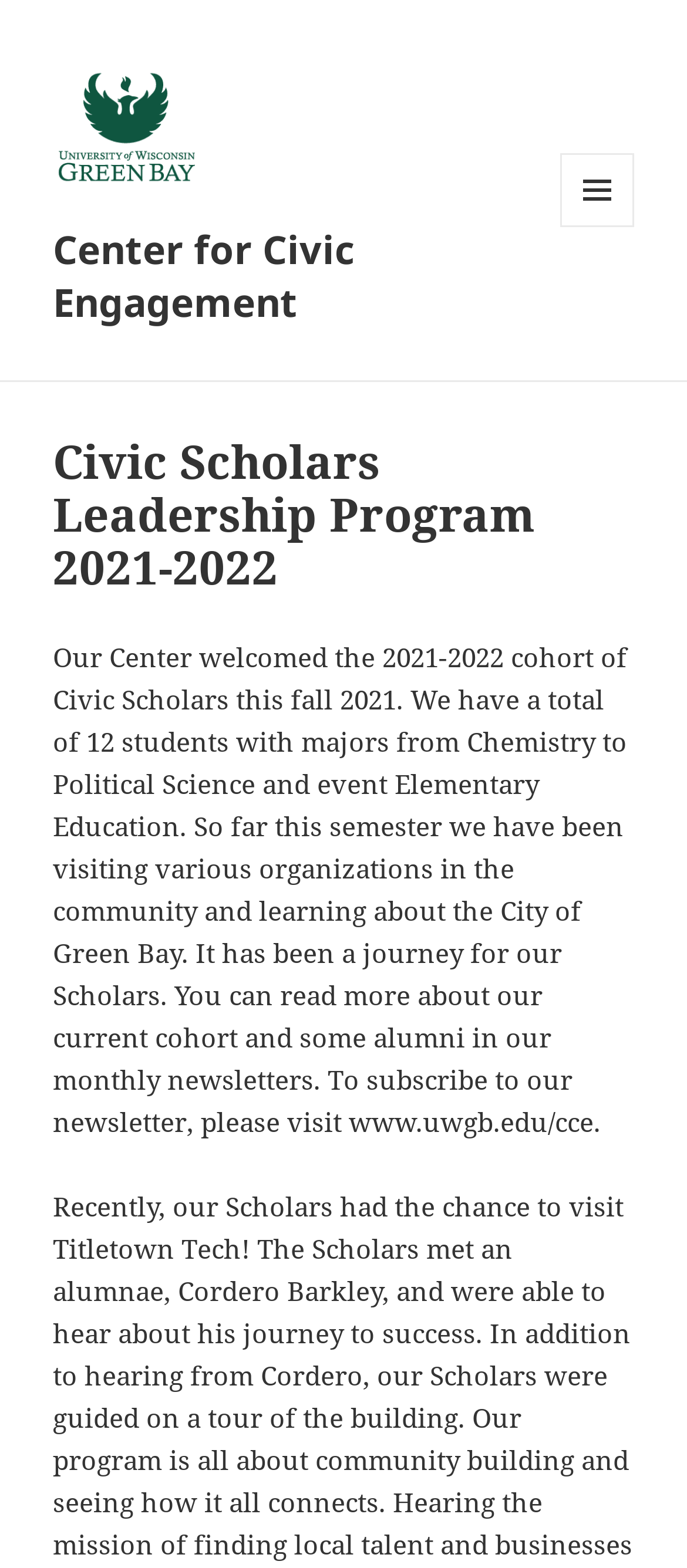Answer the following inquiry with a single word or phrase:
What is the URL to subscribe to the newsletter?

www.uwgb.edu/cce